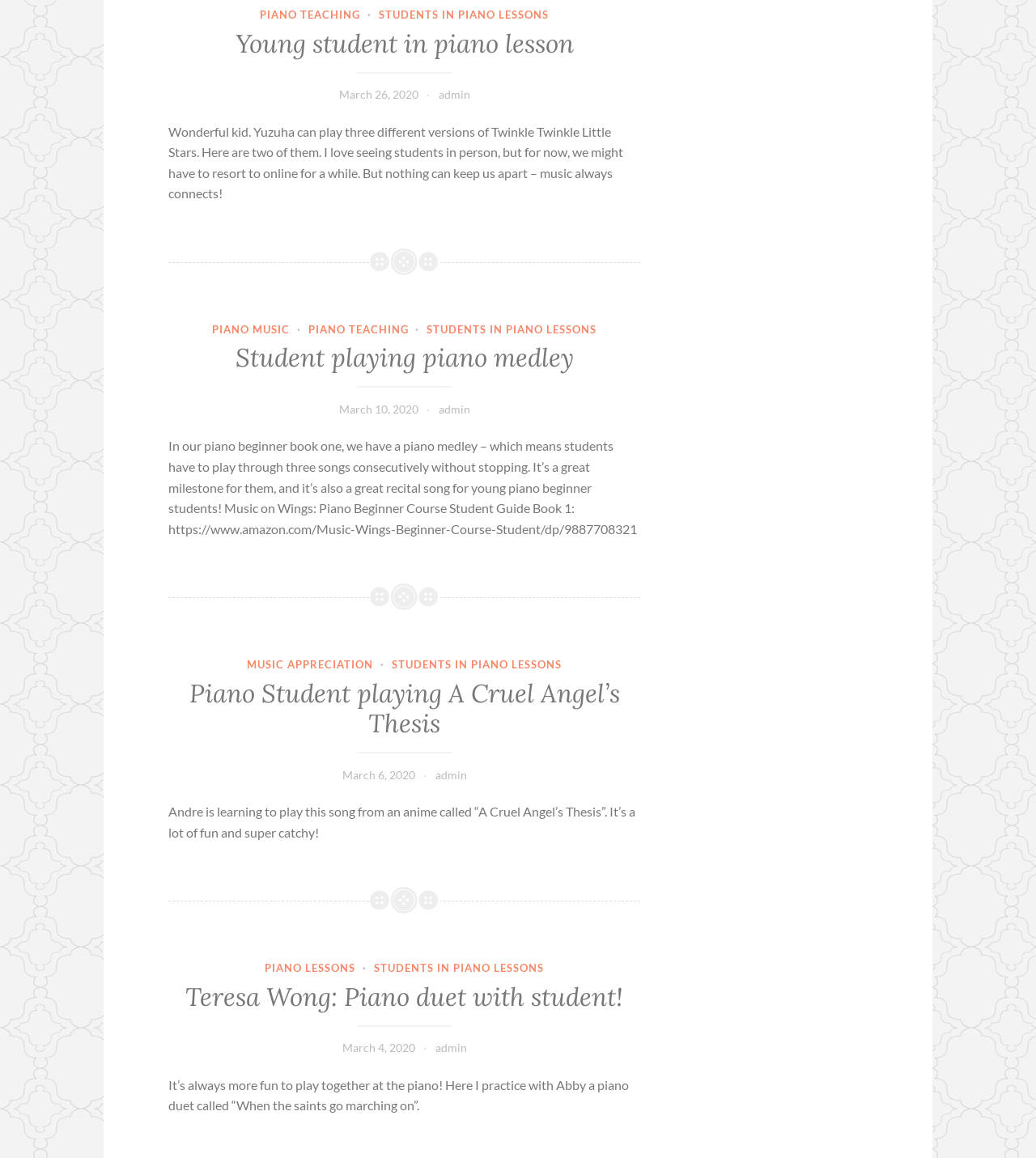Provide the bounding box coordinates for the area that should be clicked to complete the instruction: "View the post from 'March 26, 2020'".

[0.327, 0.076, 0.404, 0.088]